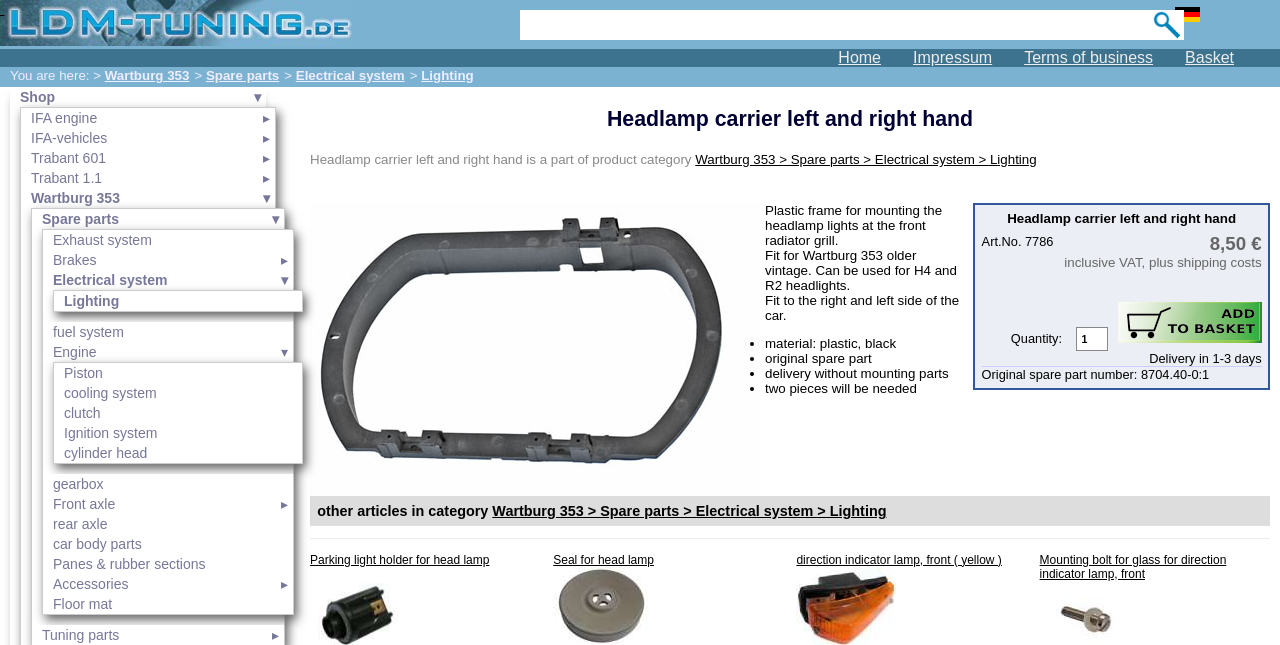Kindly determine the bounding box coordinates of the area that needs to be clicked to fulfill this instruction: "Put headlamp carrier into the basket".

[0.873, 0.468, 0.986, 0.532]